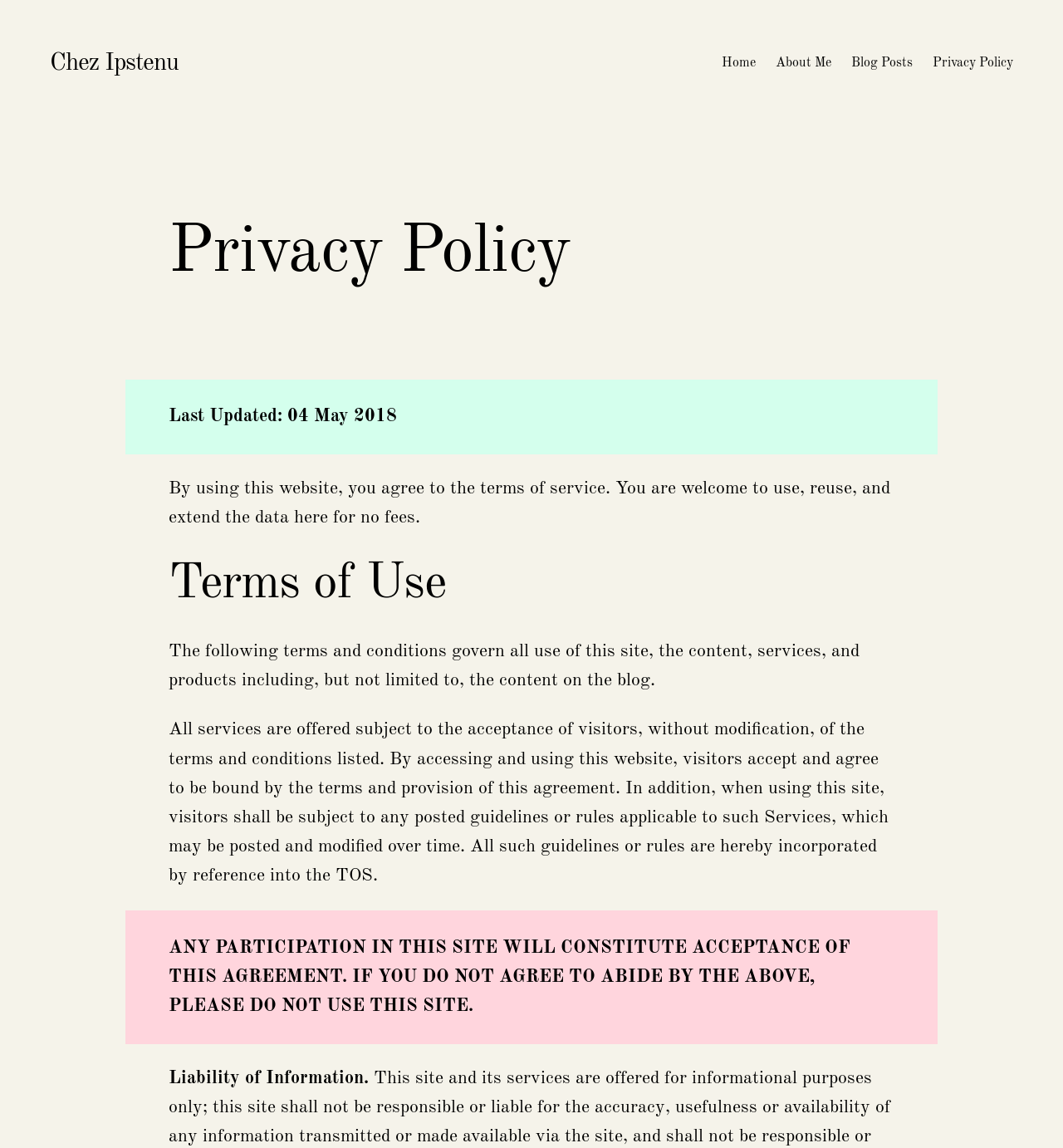Bounding box coordinates are specified in the format (top-left x, top-left y, bottom-right x, bottom-right y). All values are floating point numbers bounded between 0 and 1. Please provide the bounding box coordinate of the region this sentence describes: Home

[0.689, 0.046, 0.719, 0.065]